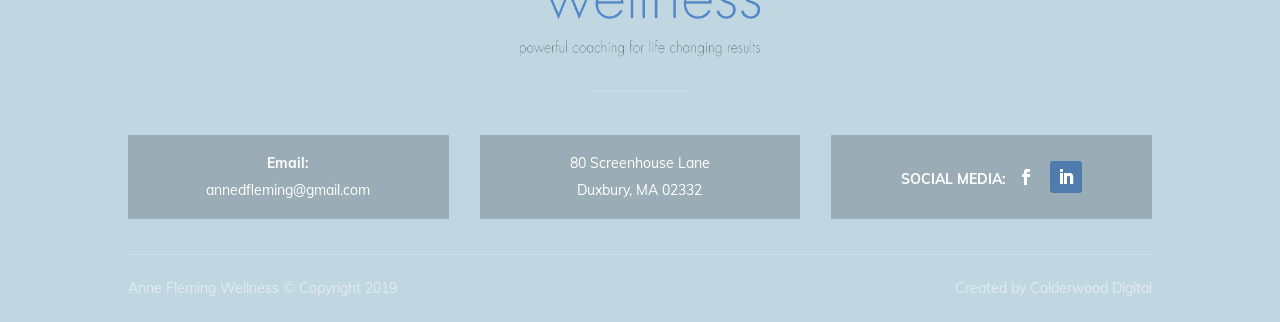What is the email address of Anne Fleming?
Analyze the screenshot and provide a detailed answer to the question.

The email address can be found in the top section of the webpage, where it is written as a link next to the label 'Email:'.